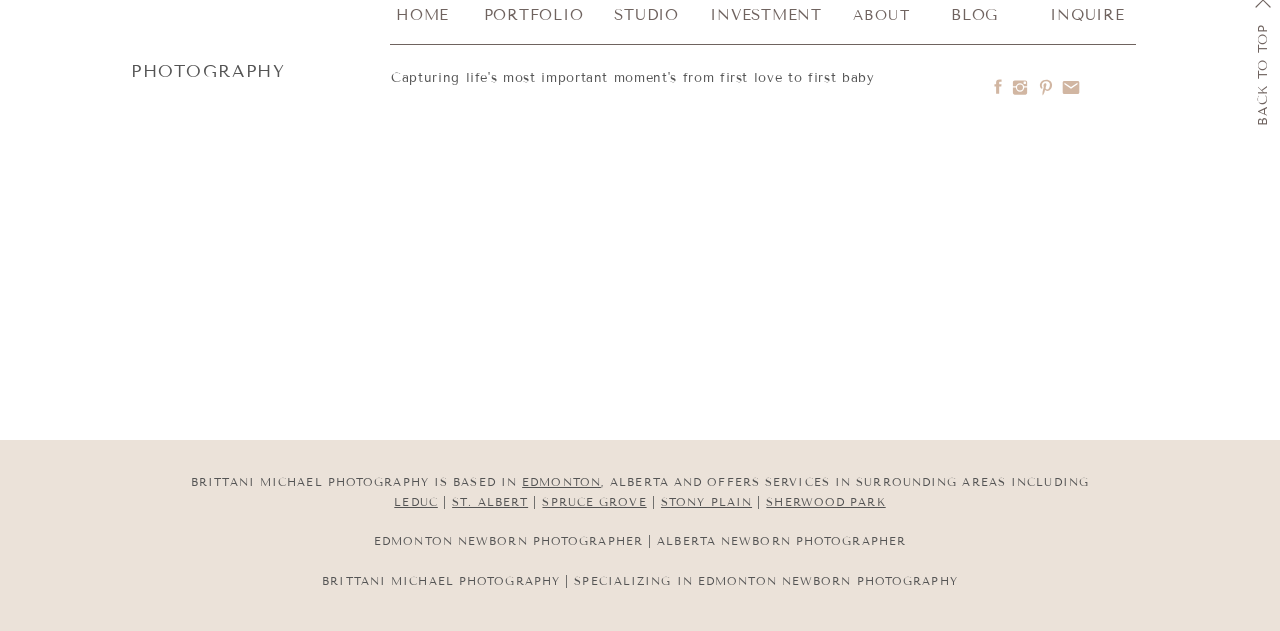Provide the bounding box coordinates of the HTML element this sentence describes: "BACK TO TOP". The bounding box coordinates consist of four float numbers between 0 and 1, i.e., [left, top, right, bottom].

[0.978, 0.029, 0.996, 0.208]